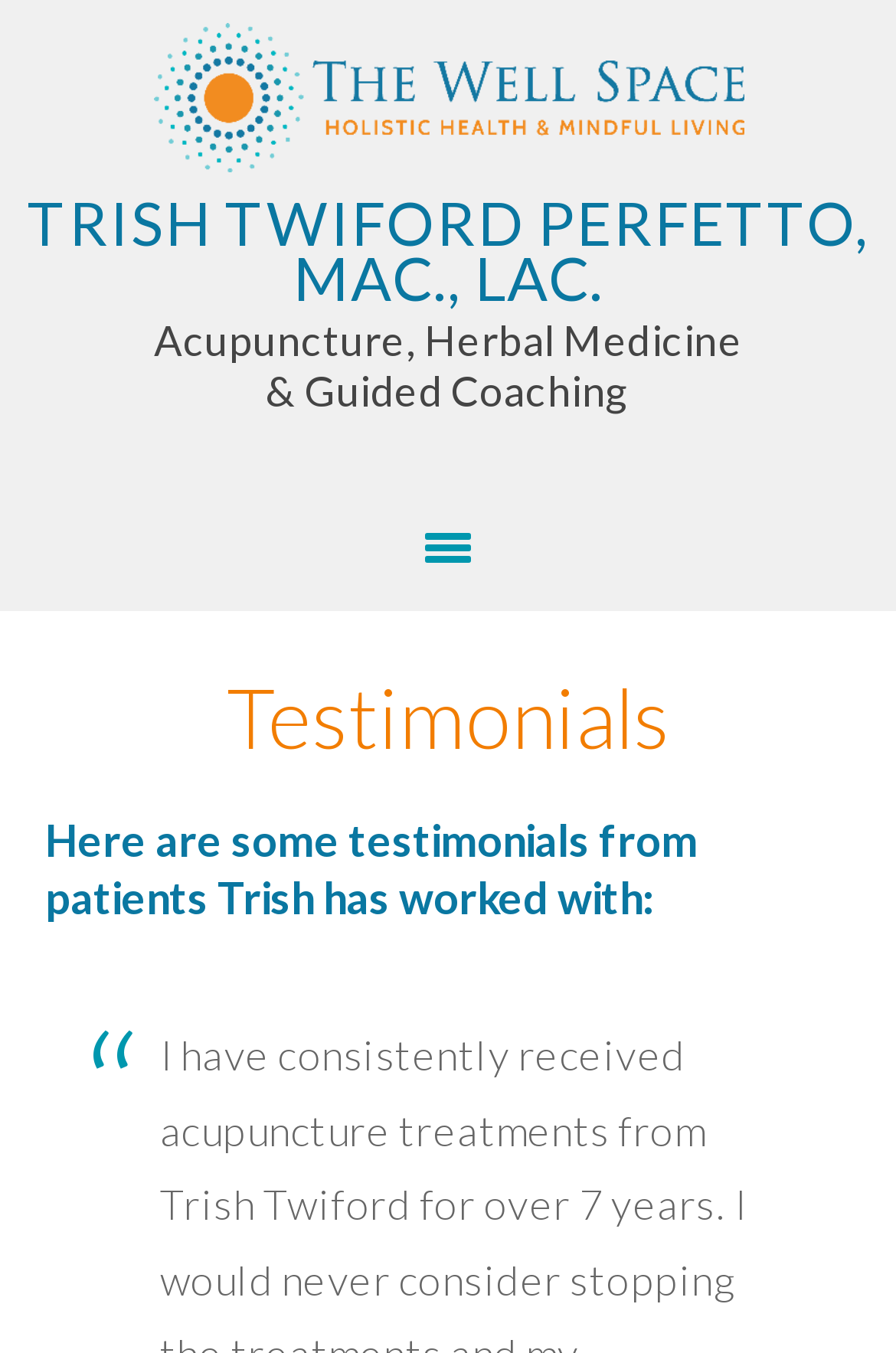Elaborate on the webpage's design and content in a detailed caption.

The webpage is titled "Testimonials" and appears to be a section of a website dedicated to showcasing patient reviews. At the top-left corner, there are two links, "Skip to primary navigation" and "Skip to content", which are likely accessibility features for screen readers. 

Below these links, there is a prominent link to a specific person, "TRISH TWIFORD PERFETTO, MAC., LAC.", which takes up most of the width of the page. 

Underneath this link, there is a brief description of the services offered, "Acupuncture, Herbal Medicine & Guided Coaching". 

The main content of the page is divided into two sections. The first section is a header with the title "Testimonials", which spans almost the entire width of the page. 

The second section is a heading that introduces the purpose of the page, stating "Here are some testimonials from patients Trish has worked with:". This section is also quite wide, taking up most of the page's width.